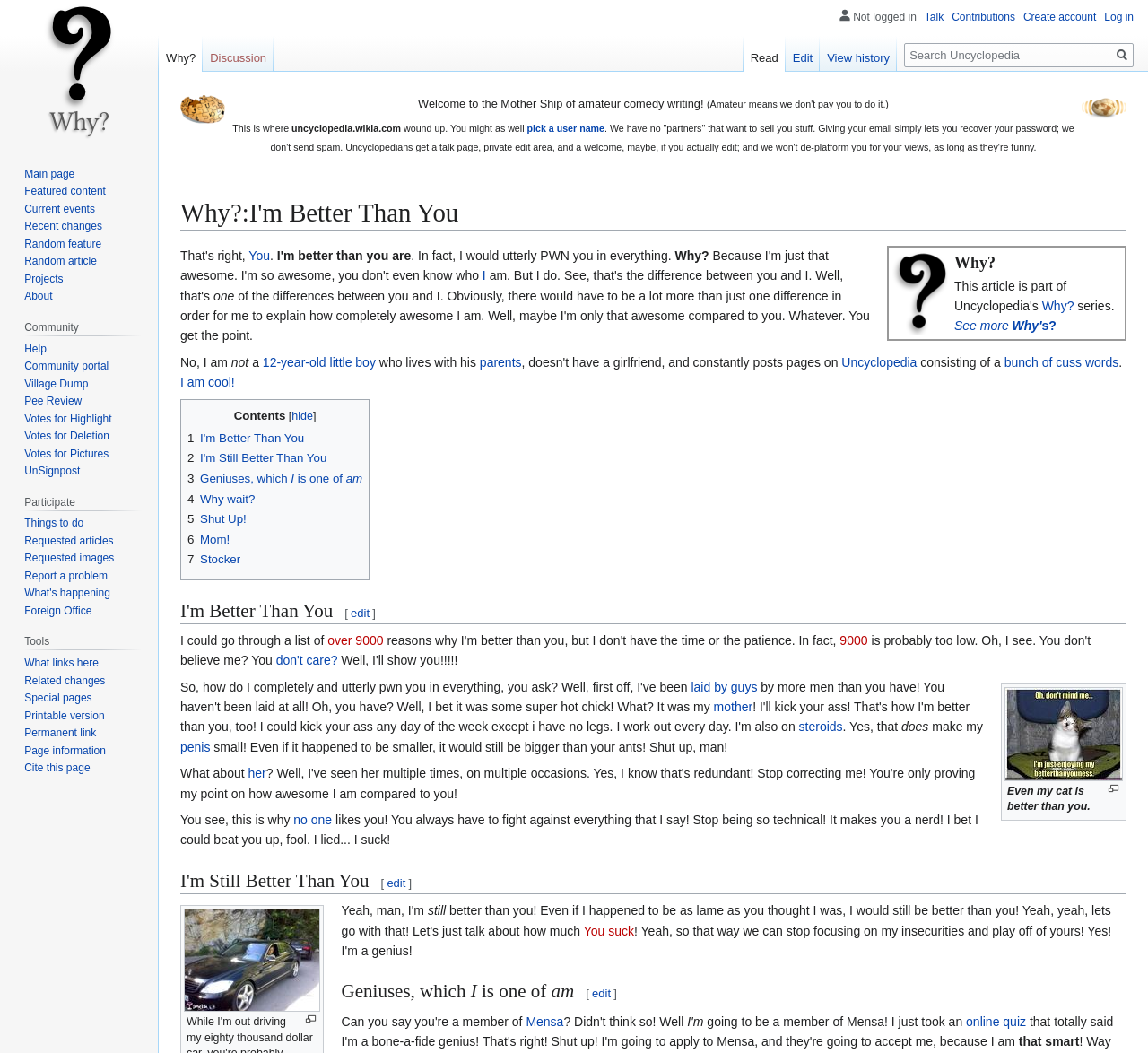Using the element description: "Why?", determine the bounding box coordinates for the specified UI element. The coordinates should be four float numbers between 0 and 1, [left, top, right, bottom].

[0.138, 0.034, 0.177, 0.068]